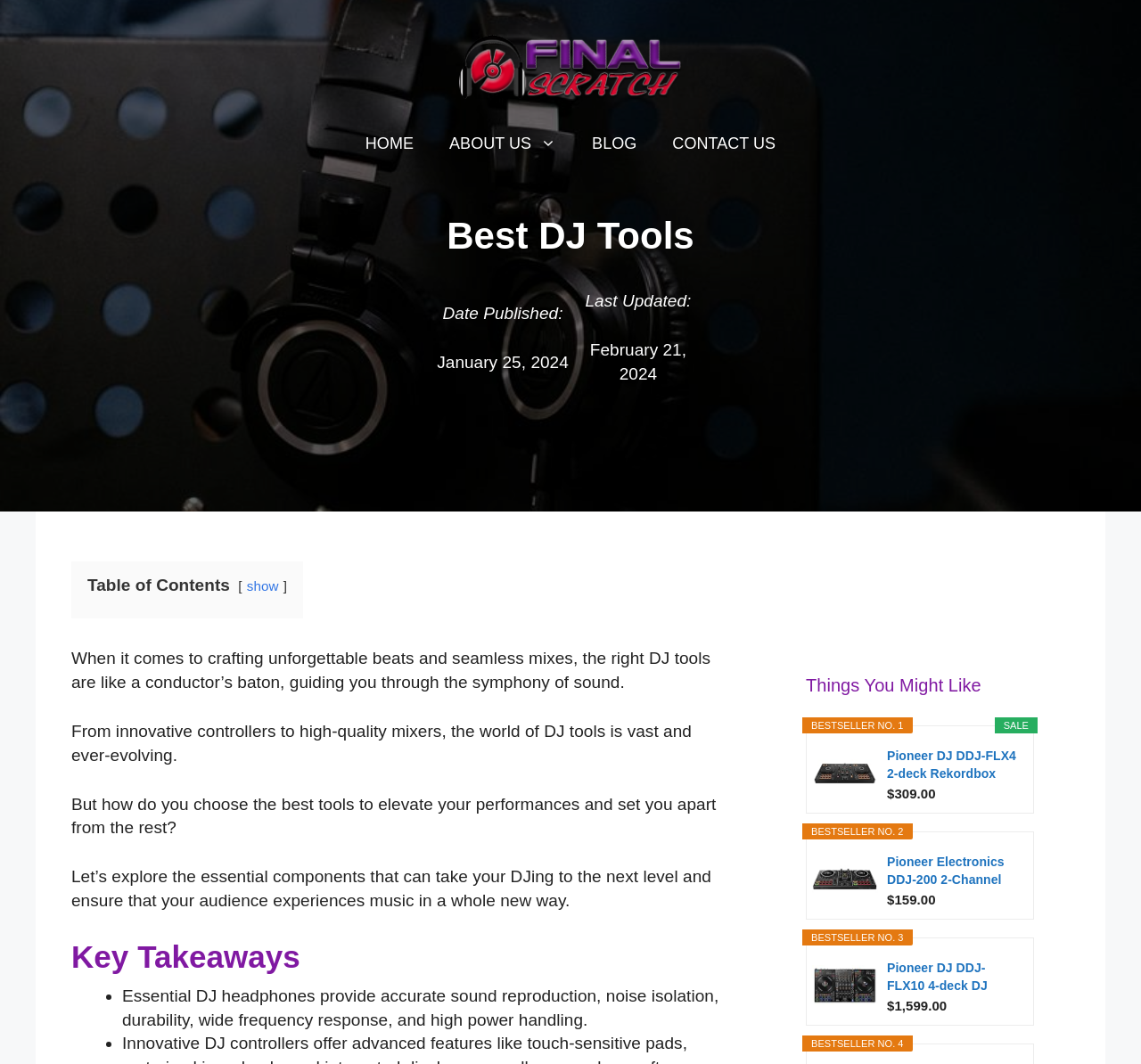Create an in-depth description of the webpage, covering main sections.

The webpage is about the best DJ tools for DJs, with a focus on taking music mixing and production to the next level. At the top, there is a banner with the site's name, "Final Scratch", accompanied by an image of the same name. Below the banner, there is a primary navigation menu with links to "HOME", "ABOUT US", "BLOG", and "CONTACT US".

The main content of the page starts with a heading "Best DJ Tools" followed by a section that displays the date published and last updated. Below this section, there is a table of contents with a "show" link next to it.

The main article begins with a paragraph that introduces the importance of DJ tools in creating unforgettable beats and seamless mixes. The text continues with three more paragraphs that discuss the vast and ever-evolving world of DJ tools, the challenges of choosing the right tools, and the essential components that can elevate DJ performances.

Further down, there is a section with a heading "Key Takeaways" that lists essential features of DJ headphones, including accurate sound reproduction, noise isolation, durability, wide frequency response, and high power handling.